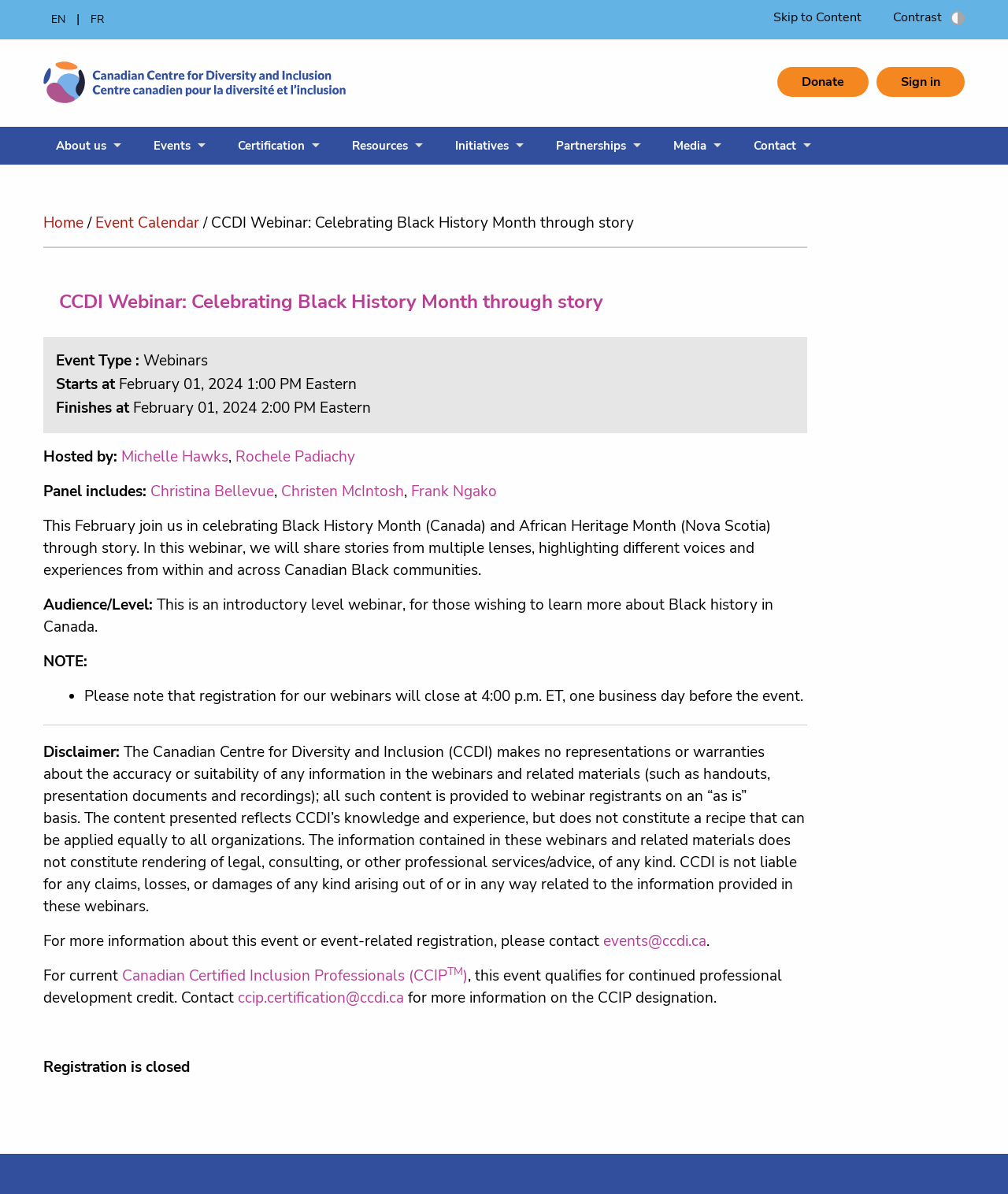Identify the bounding box coordinates of the area that should be clicked in order to complete the given instruction: "Sign in". The bounding box coordinates should be four float numbers between 0 and 1, i.e., [left, top, right, bottom].

[0.87, 0.056, 0.957, 0.081]